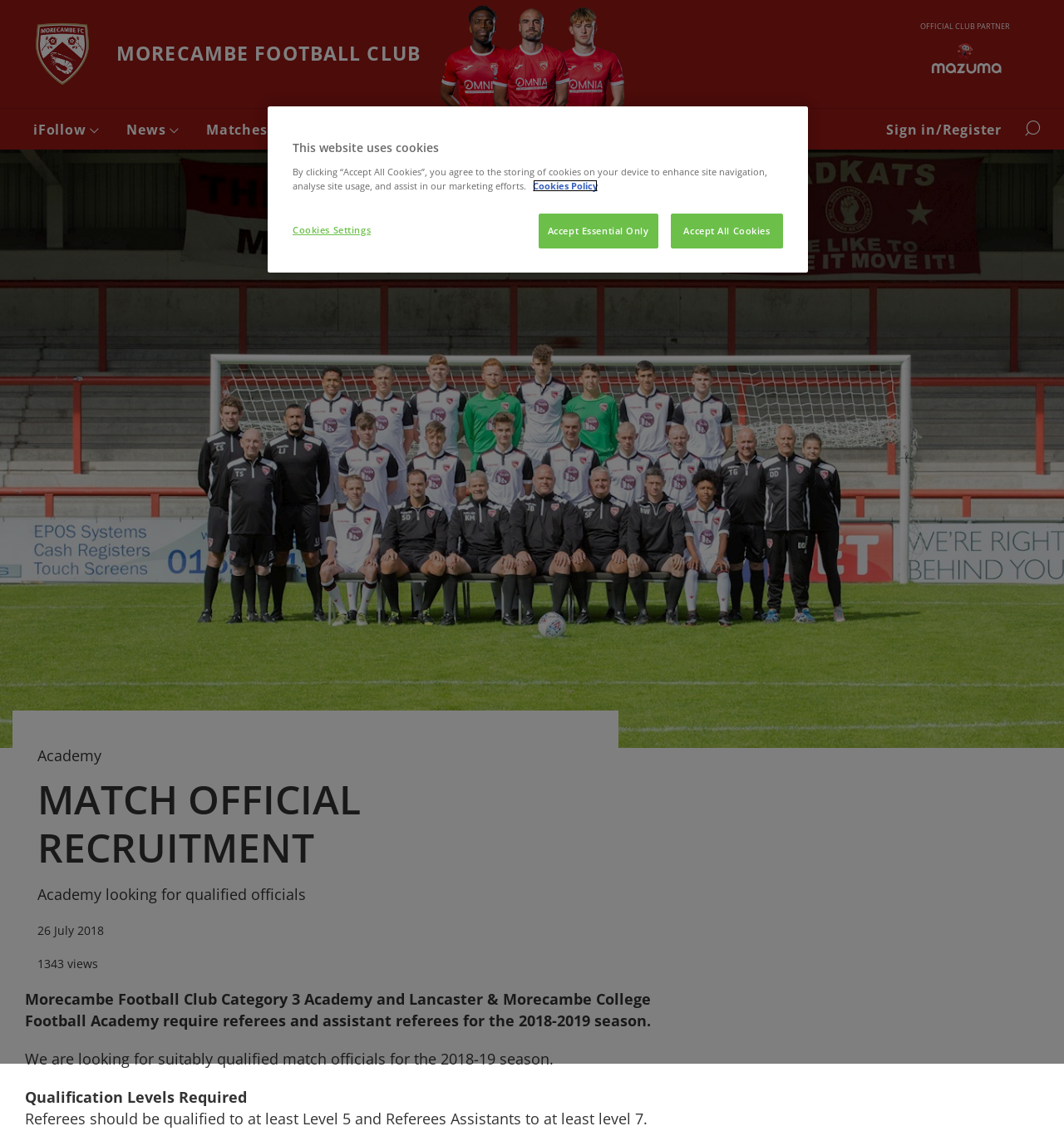Offer a detailed account of what is visible on the webpage.

The webpage is about Morecambe Football Club's recruitment of referees and assistant referees for the 2018-2019 season. At the top left, there is a badge link to the home page, accompanied by the club's name in a heading. On the top right, there is an official club partner's logo and a link to the partner's website.

Below the top section, there are two navigation menus. The main navigation menu on the left has links to various sections of the website, including news, matches, tickets, teams, shop, and club. The account navigation menu on the right has links to sign in/register and a search button.

The main content of the webpage is divided into two sections. The top section has a heading "MATCH OFFICIAL RECRUITMENT" and a subheading "Academy looking for qualified officials". Below this, there is a paragraph of text describing the recruitment of referees and assistant referees, followed by the date "26 July 2018" and the number of views "1343 views".

The bottom section of the main content has more details about the recruitment, including the qualification levels required for referees and referees assistants. There is also an advertisement block on the right side of this section.

At the bottom of the webpage, there is a cookie banner with a heading "This website uses cookies" and a description of how the website uses cookies. There are buttons to accept essential cookies only, accept all cookies, and adjust cookie settings.